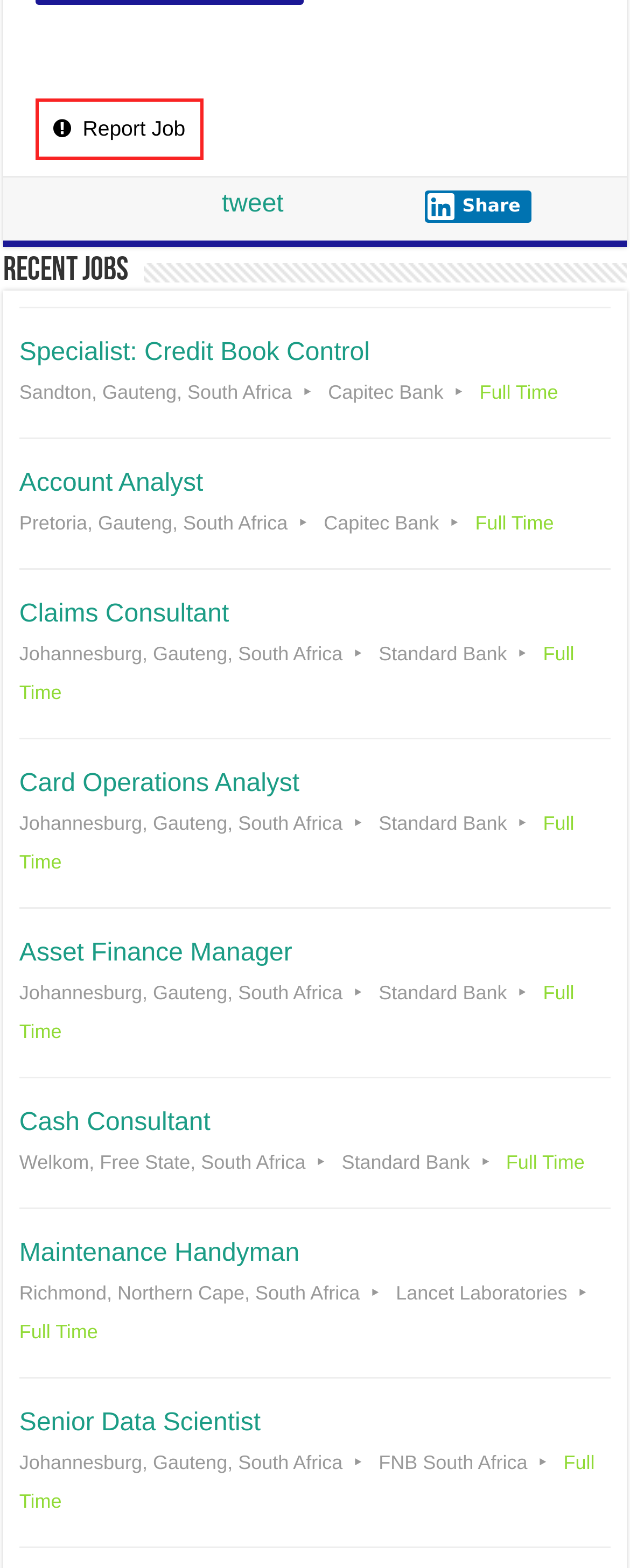Please identify the bounding box coordinates of the region to click in order to complete the given instruction: "View job details of Specialist: Credit Book Control". The coordinates should be four float numbers between 0 and 1, i.e., [left, top, right, bottom].

[0.031, 0.196, 0.969, 0.279]